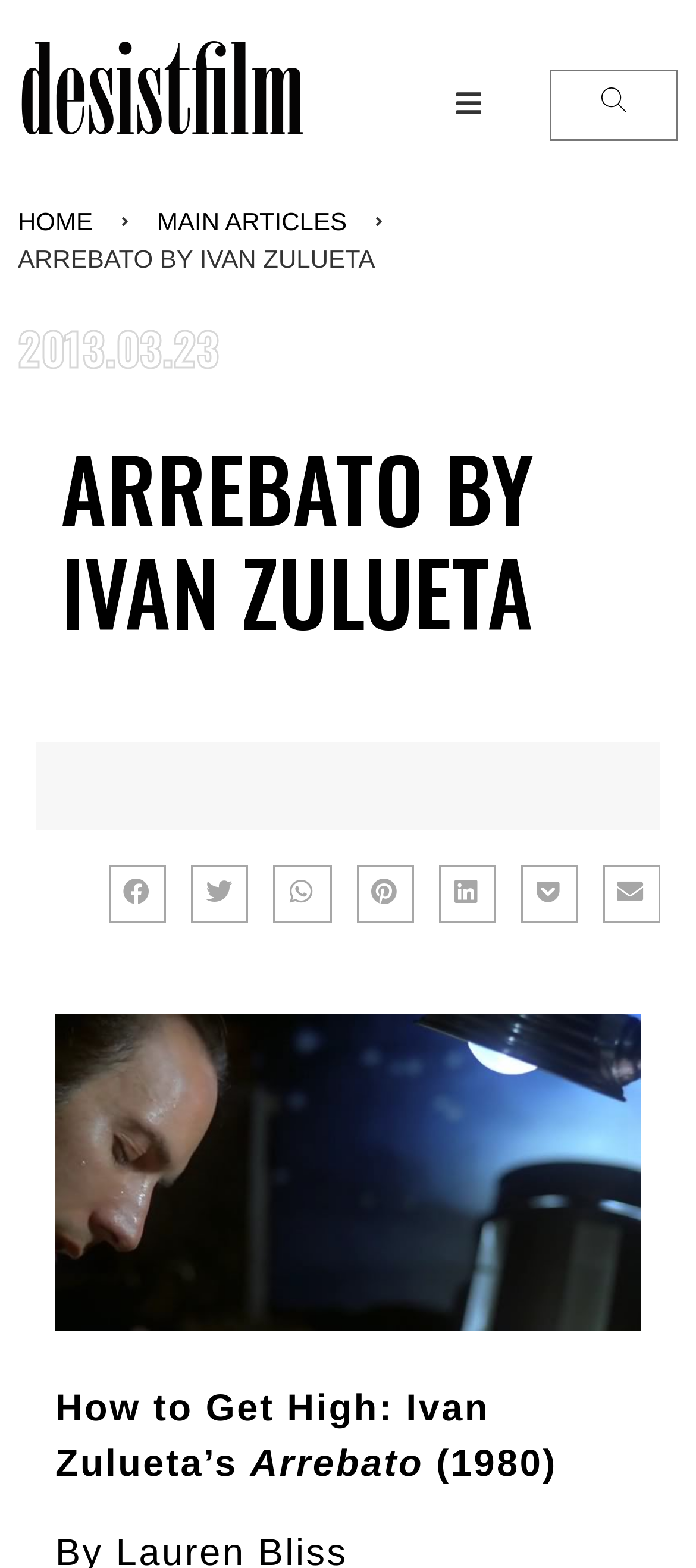Find the bounding box coordinates of the UI element according to this description: "Peiriant Breuddwydio 1".

None